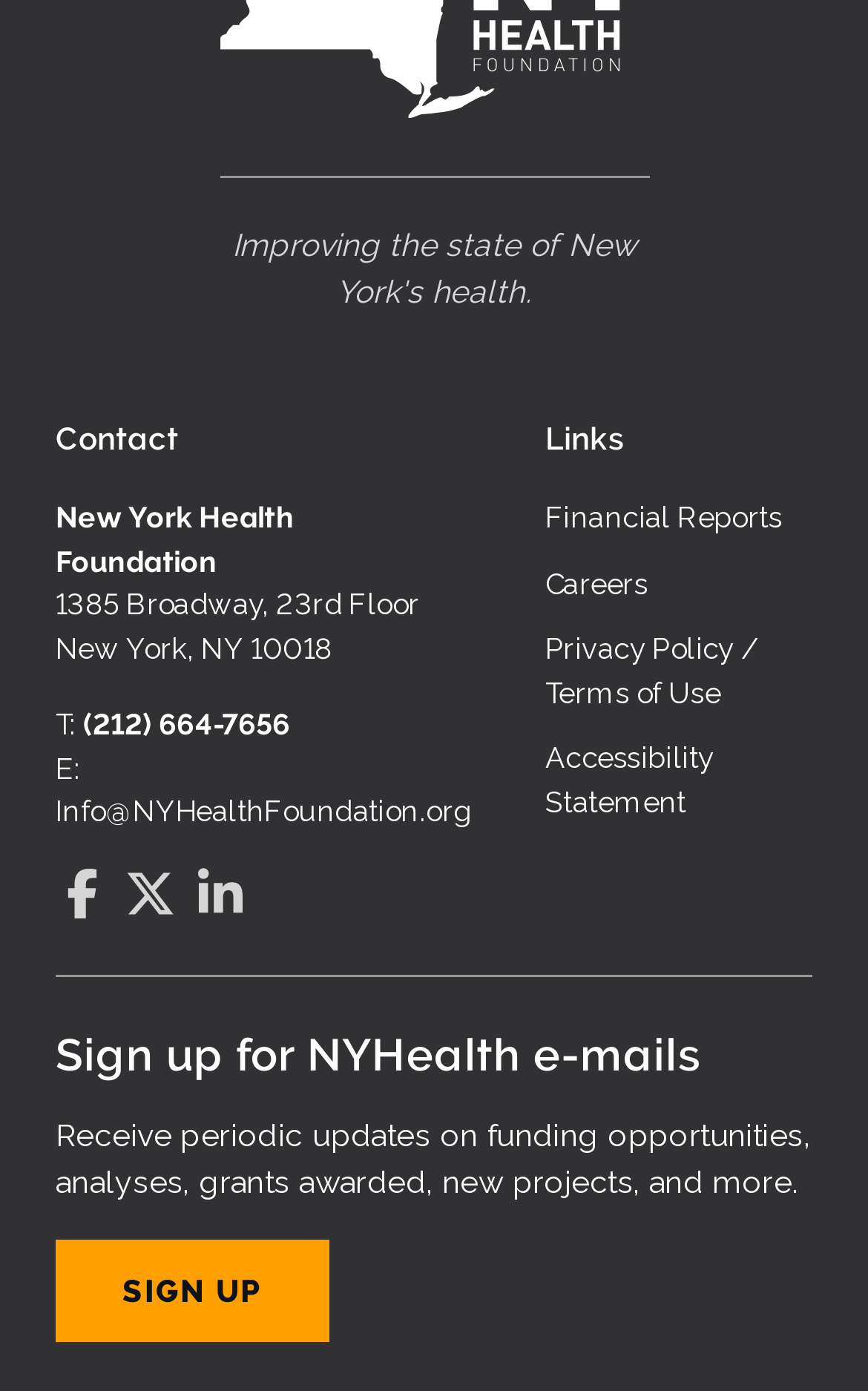Please give the bounding box coordinates of the area that should be clicked to fulfill the following instruction: "Go to Facebook page". The coordinates should be in the format of four float numbers from 0 to 1, i.e., [left, top, right, bottom].

[0.064, 0.624, 0.123, 0.661]